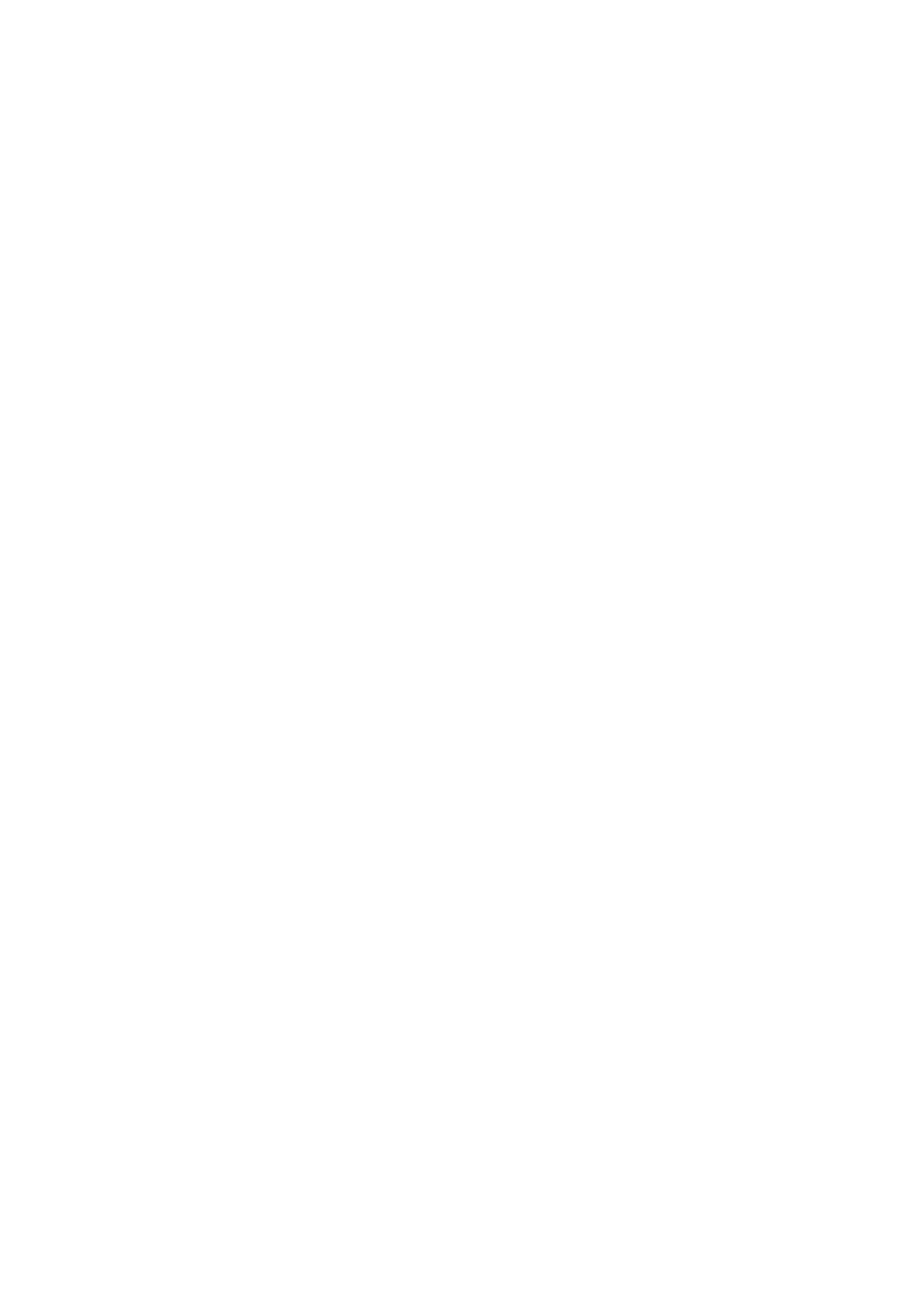Indicate the bounding box coordinates of the element that must be clicked to execute the instruction: "Click the first social media icon". The coordinates should be given as four float numbers between 0 and 1, i.e., [left, top, right, bottom].

[0.669, 0.71, 0.692, 0.734]